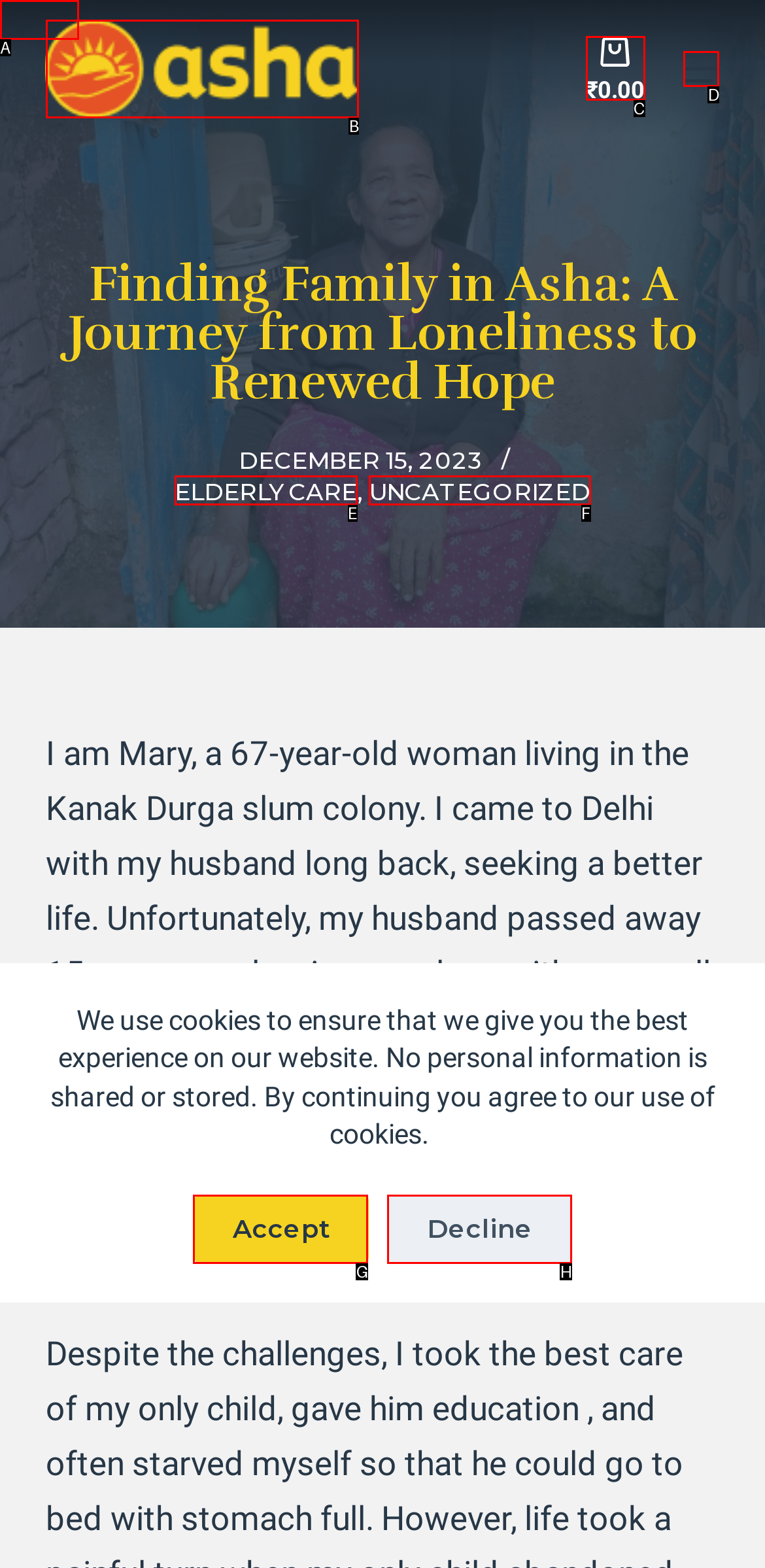Point out the UI element to be clicked for this instruction: Open the shopping cart. Provide the answer as the letter of the chosen element.

C